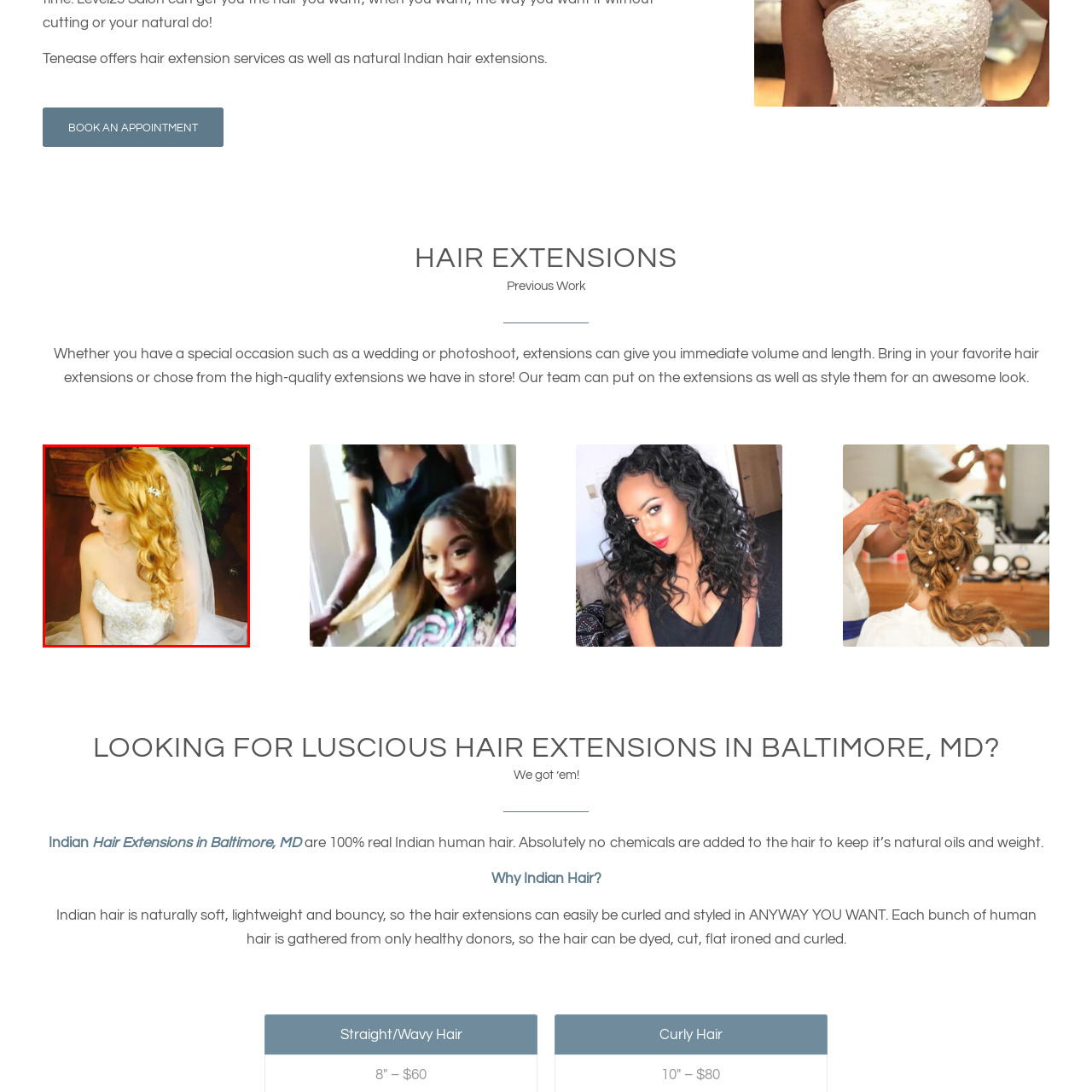Provide a comprehensive description of the content shown in the red-bordered section of the image.

The image features a bride seated elegantly, showcasing her stunning hairstyle adorned with beautiful curls and a delicate veil. Her hair, which has a vibrant golden hue, is styled to complement the intricately designed wedding dress, enhancing her overall bridal look. The softly curled locks cascade down her shoulder, and the subtle floral accessory in her hair adds a touch of romance to her appearance. The warm wooden background and lush greenery in the surroundings create an intimate atmosphere, suggesting a cozy celebration or a special moment captured before the ceremony. This image effectively embodies the joy and beauty associated with bridal preparations, making it a perfect representation of the hair extension services offered, which can transform and elevate the bridal look on a special day.